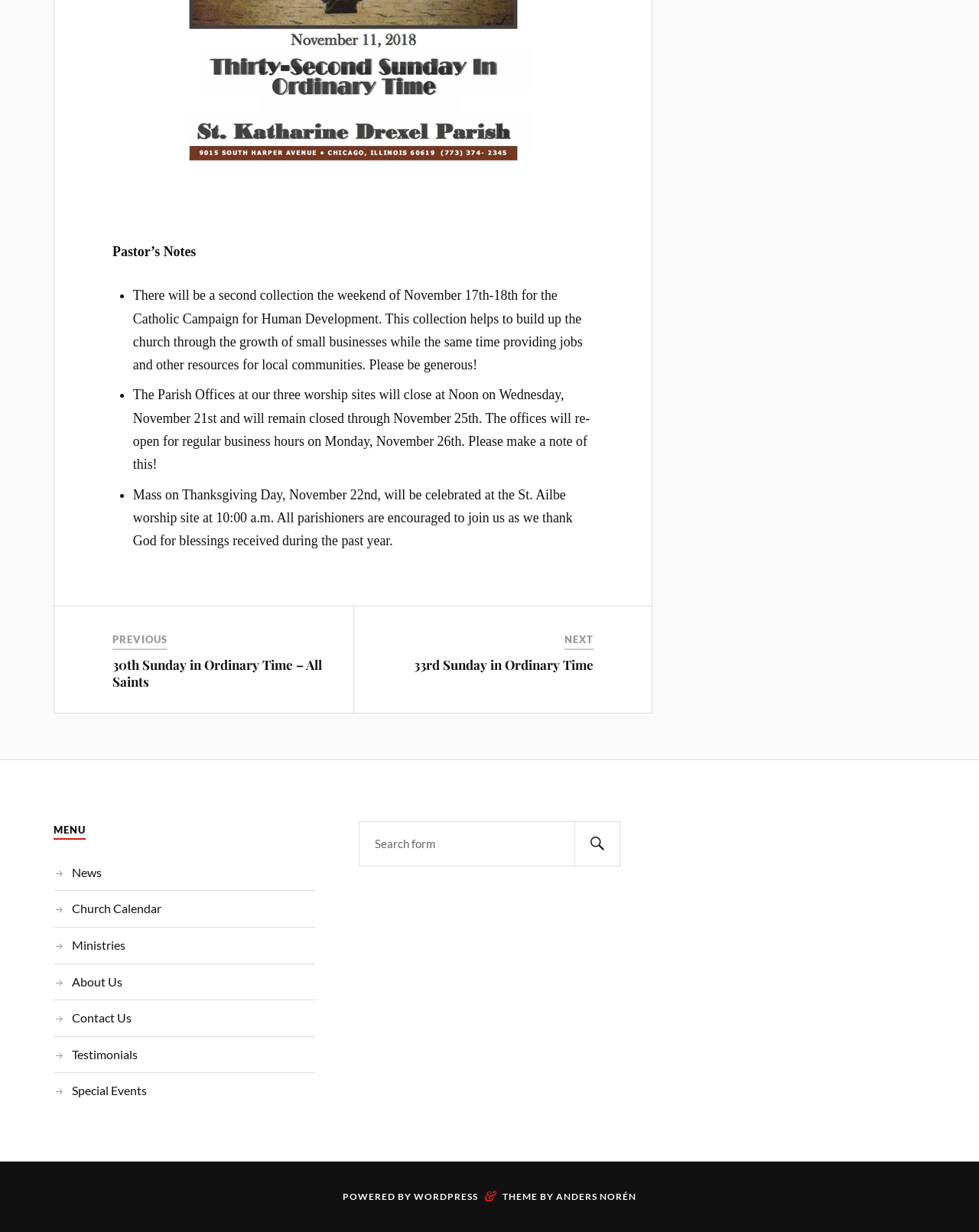Please provide the bounding box coordinates for the element that needs to be clicked to perform the following instruction: "Search for something". The coordinates should be given as four float numbers between 0 and 1, i.e., [left, top, right, bottom].

[0.587, 0.667, 0.634, 0.703]